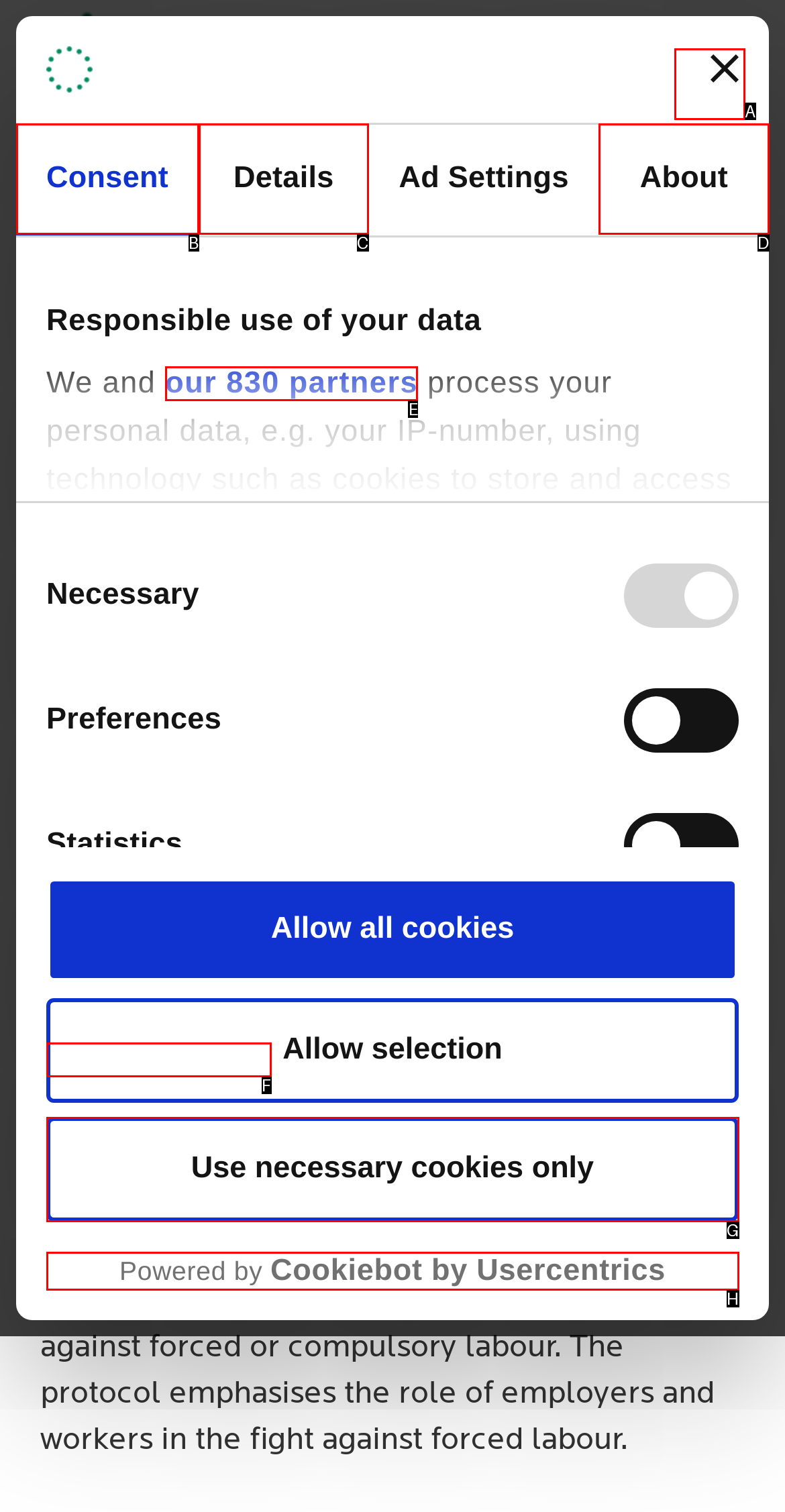Show which HTML element I need to click to perform this task: Click the 'MENU' button Answer with the letter of the correct choice.

A